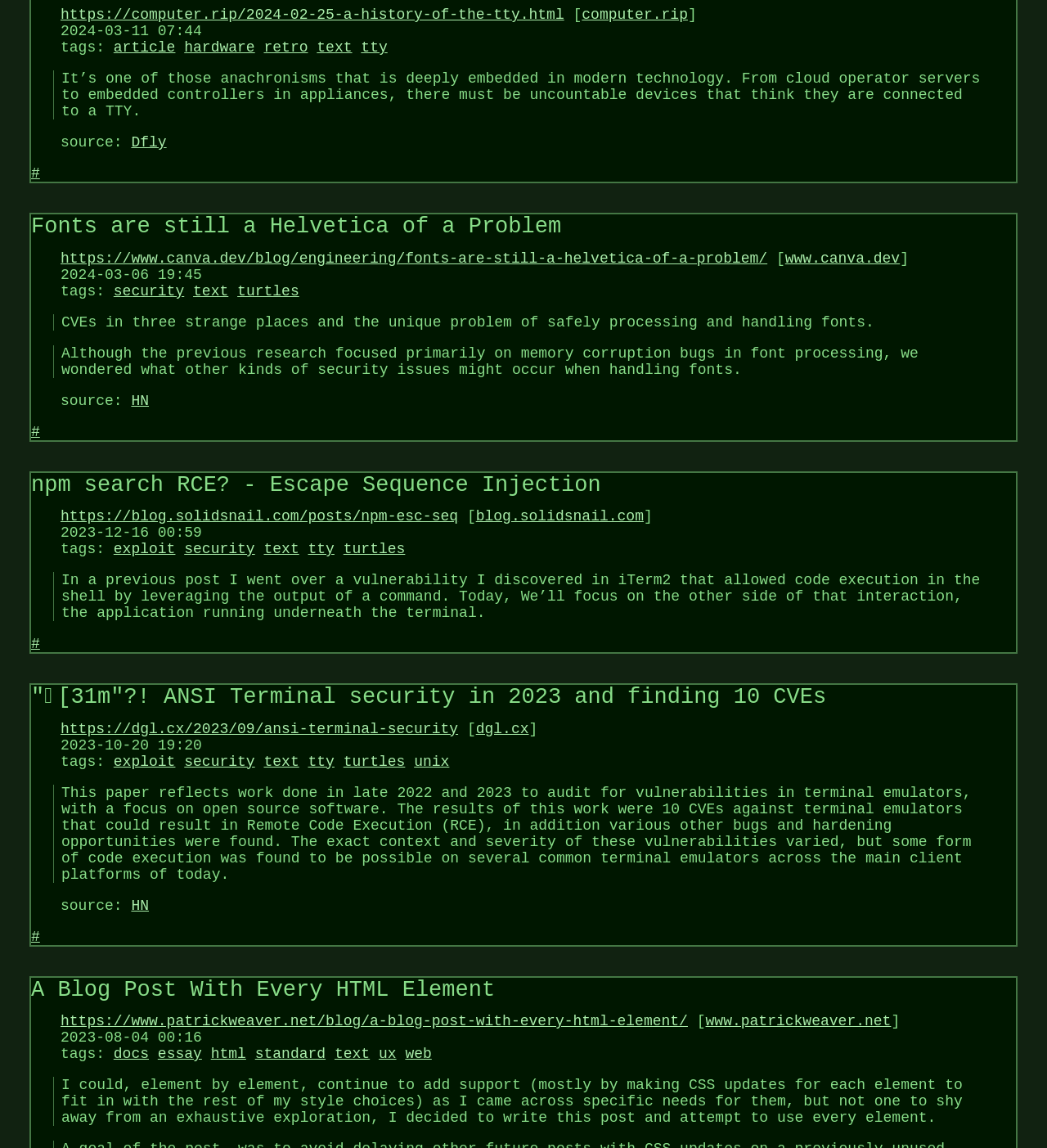What is the source of the quote in the fourth article?
Examine the image and provide an in-depth answer to the question.

I found the source of the quote in the fourth article by looking at the link element with the text 'HN' which is located at [0.125, 0.782, 0.142, 0.796] and is a child of the fourth article element.